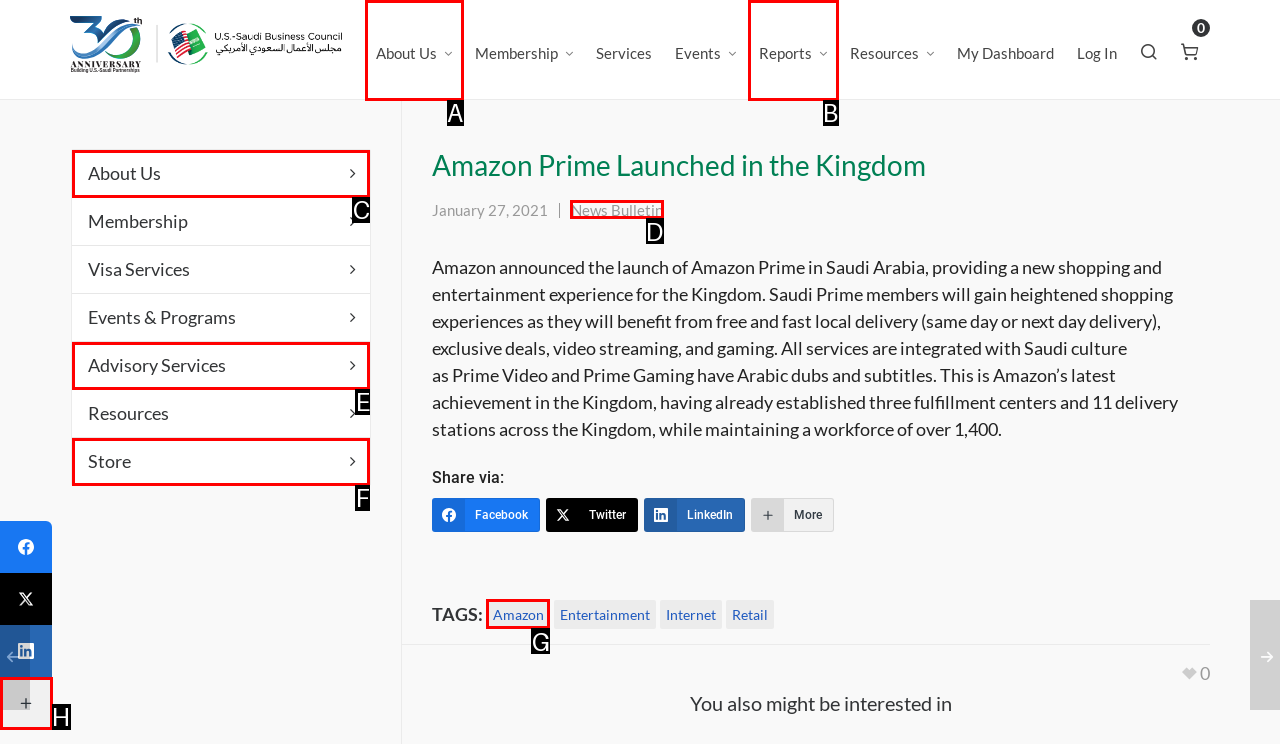Identify the correct UI element to click for the following task: Read the news bulletin Choose the option's letter based on the given choices.

D